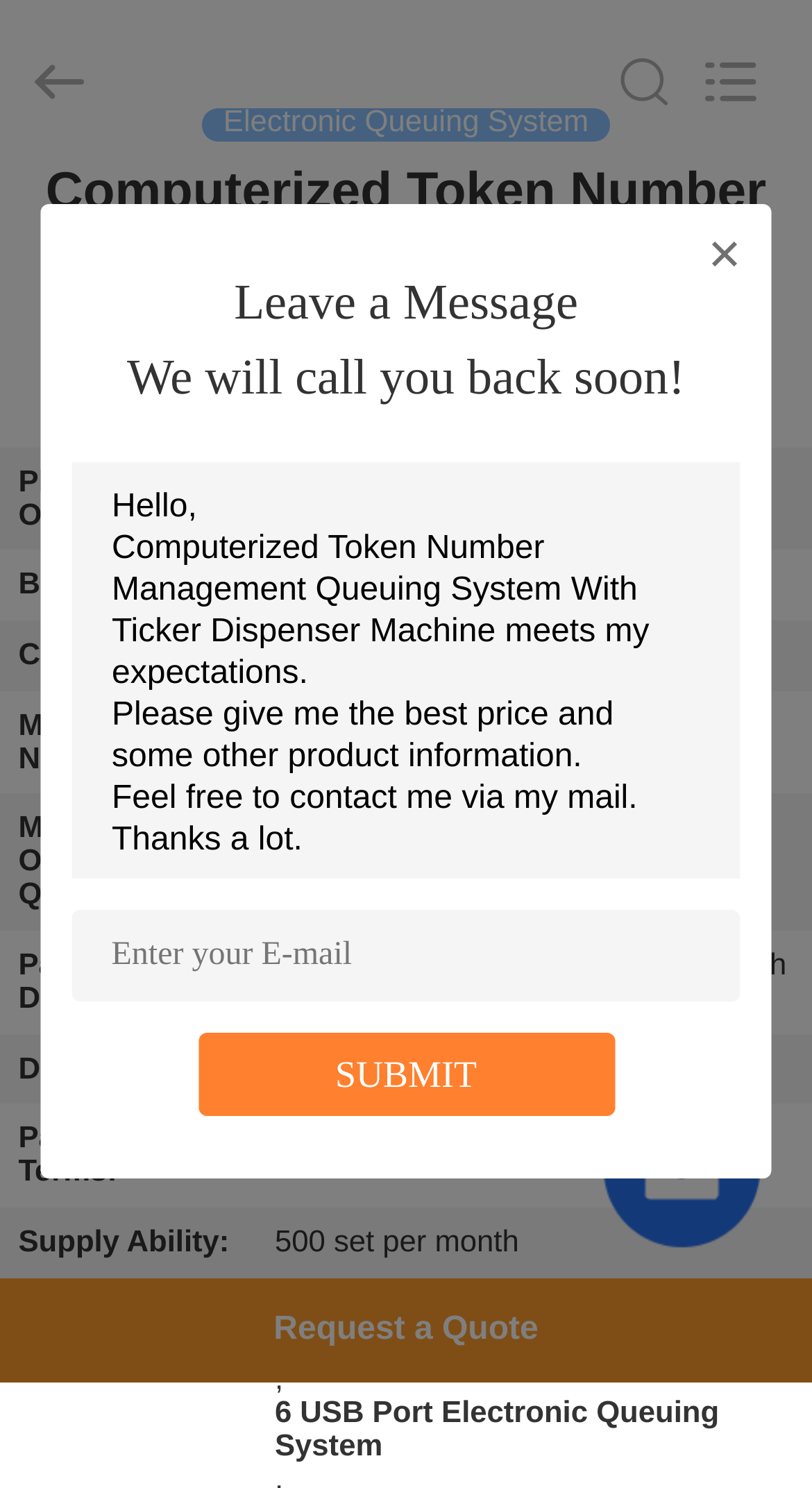Select the bounding box coordinates of the element I need to click to carry out the following instruction: "Request a quote".

[0.744, 0.827, 0.936, 0.841]